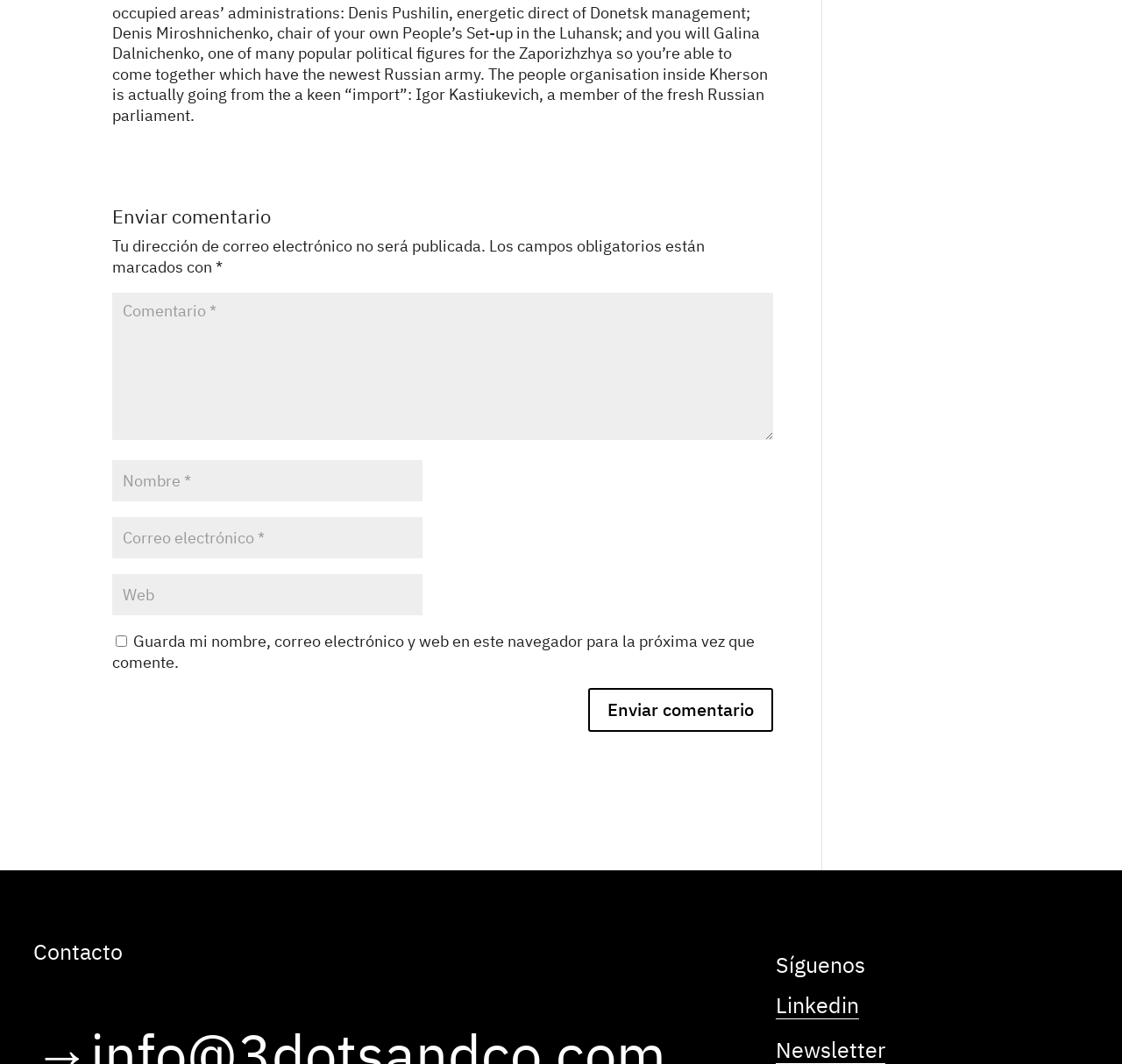Identify the bounding box coordinates for the UI element described as follows: "input value="Nombre *" name="author"". Ensure the coordinates are four float numbers between 0 and 1, formatted as [left, top, right, bottom].

[0.1, 0.433, 0.377, 0.471]